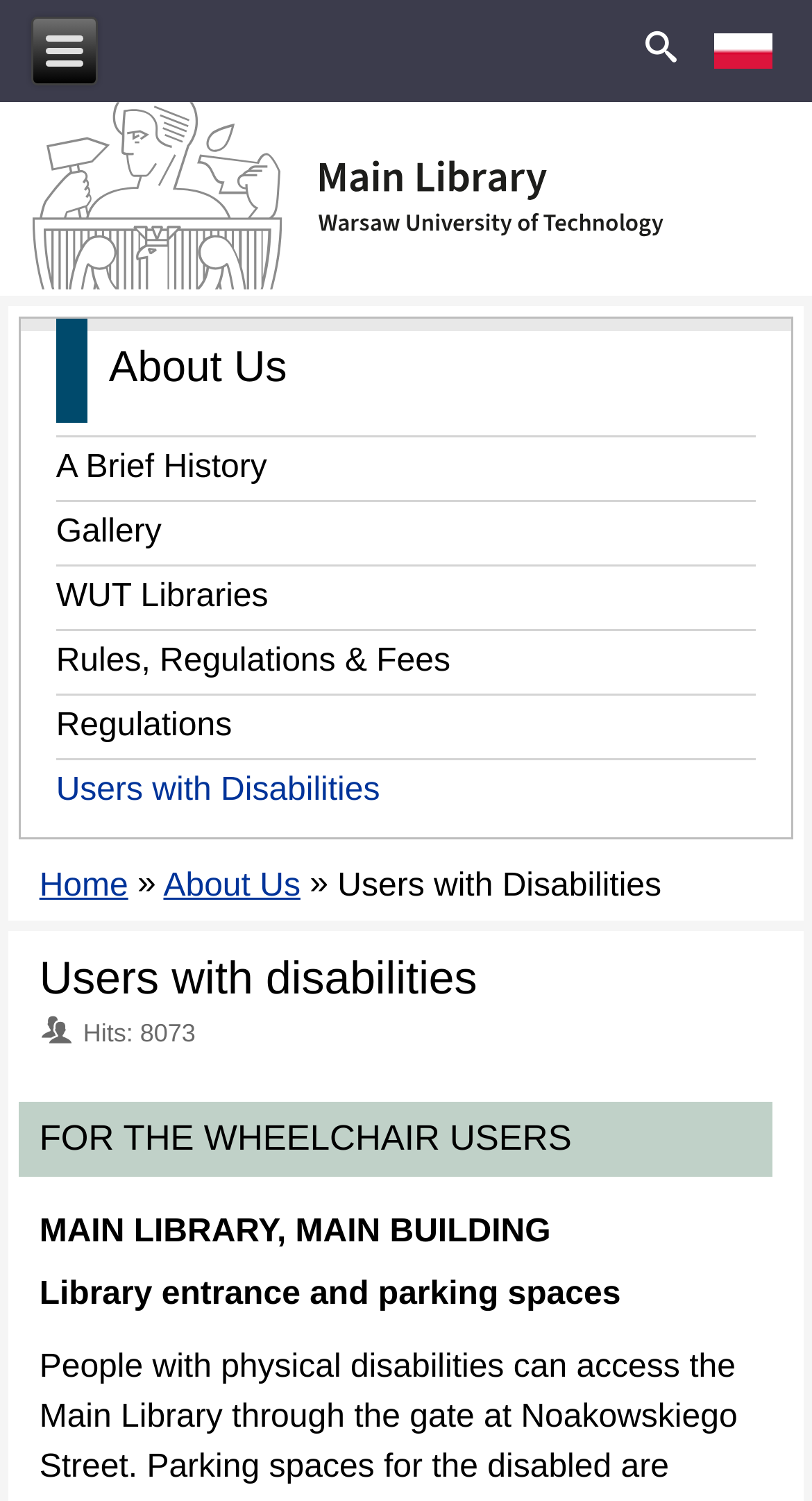What is the main topic of the webpage? Observe the screenshot and provide a one-word or short phrase answer.

Library